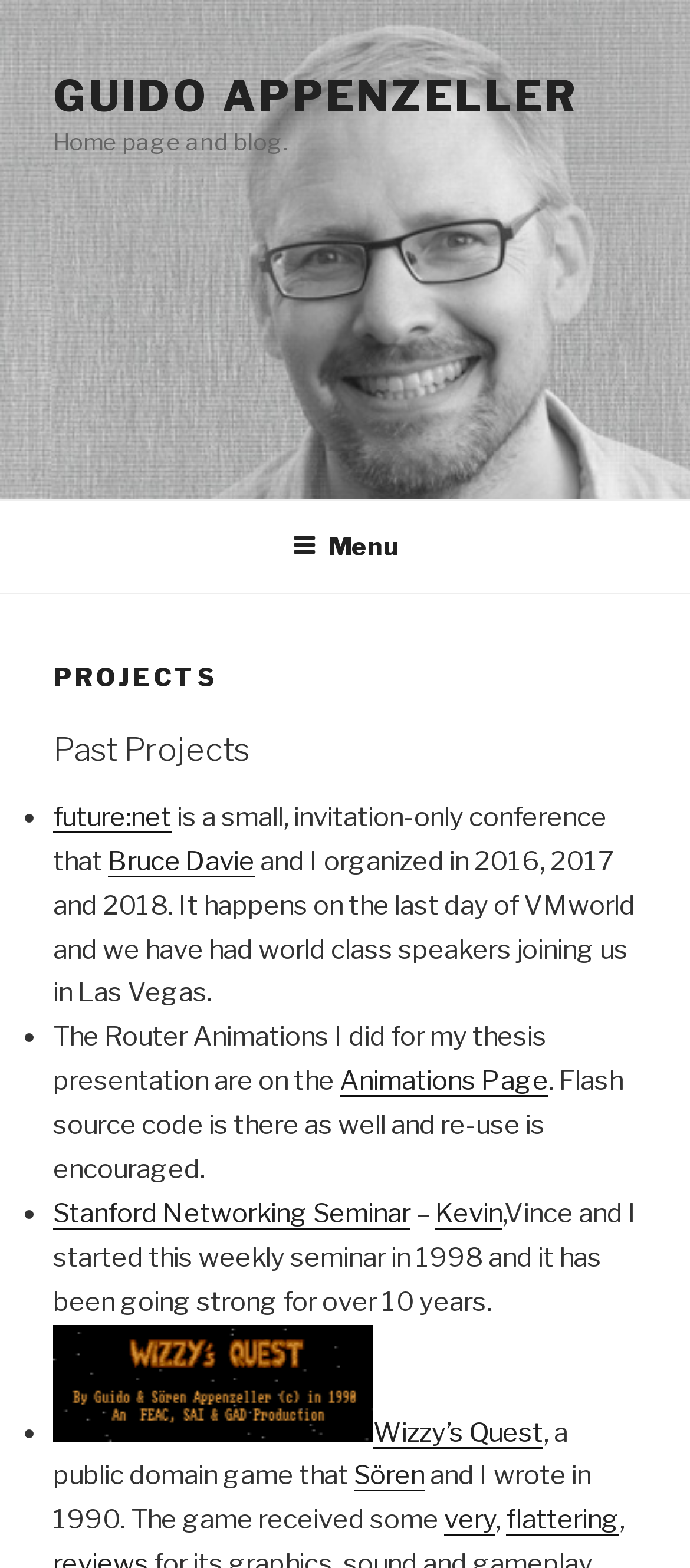Please determine the bounding box coordinates of the element's region to click in order to carry out the following instruction: "Visit the future:net page". The coordinates should be four float numbers between 0 and 1, i.e., [left, top, right, bottom].

[0.077, 0.511, 0.249, 0.531]